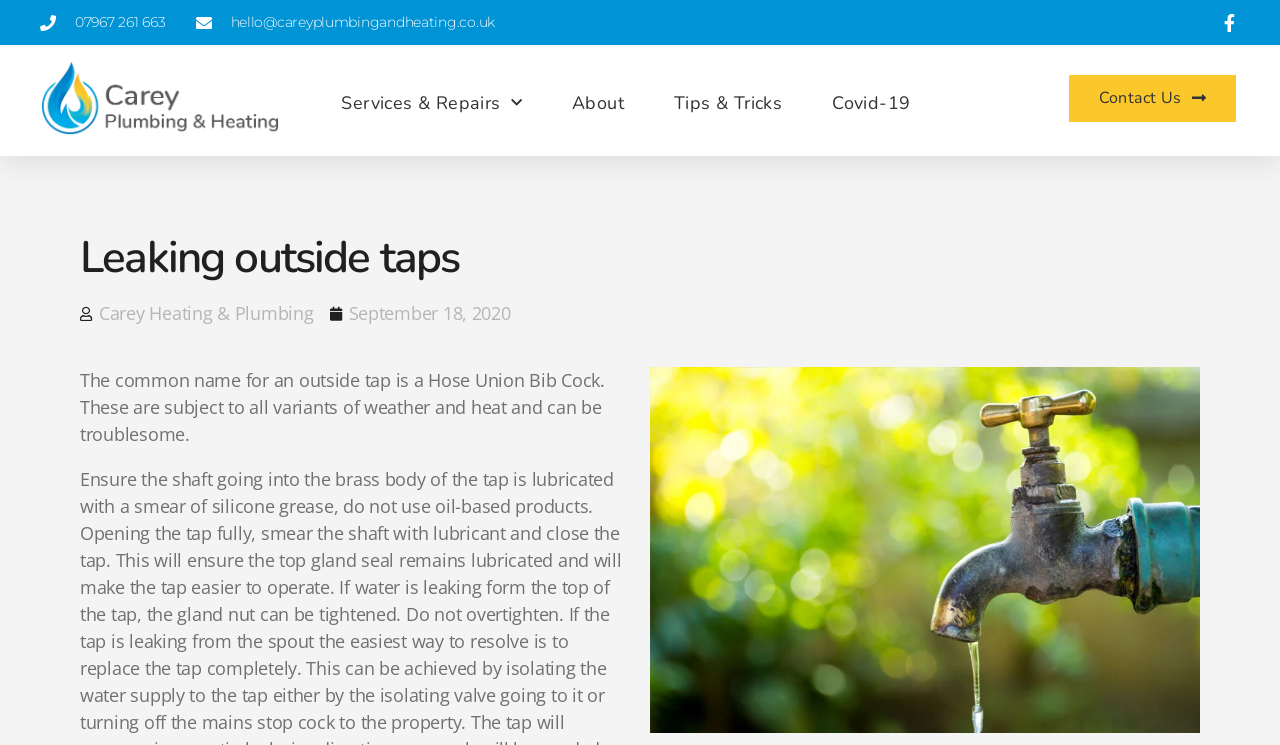Please locate the bounding box coordinates of the element that needs to be clicked to achieve the following instruction: "Contact us". The coordinates should be four float numbers between 0 and 1, i.e., [left, top, right, bottom].

[0.835, 0.1, 0.966, 0.163]